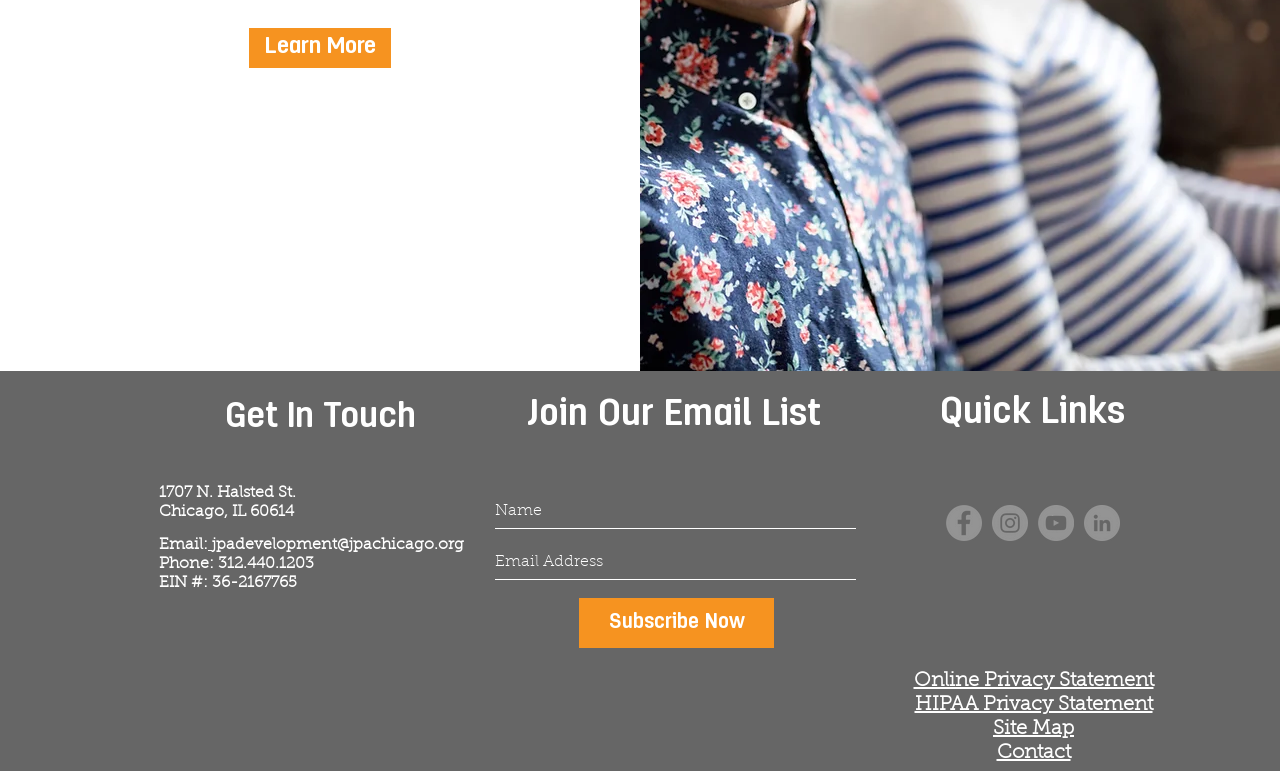Give a one-word or short phrase answer to the question: 
What is the EIN number of the organization?

36-2167765